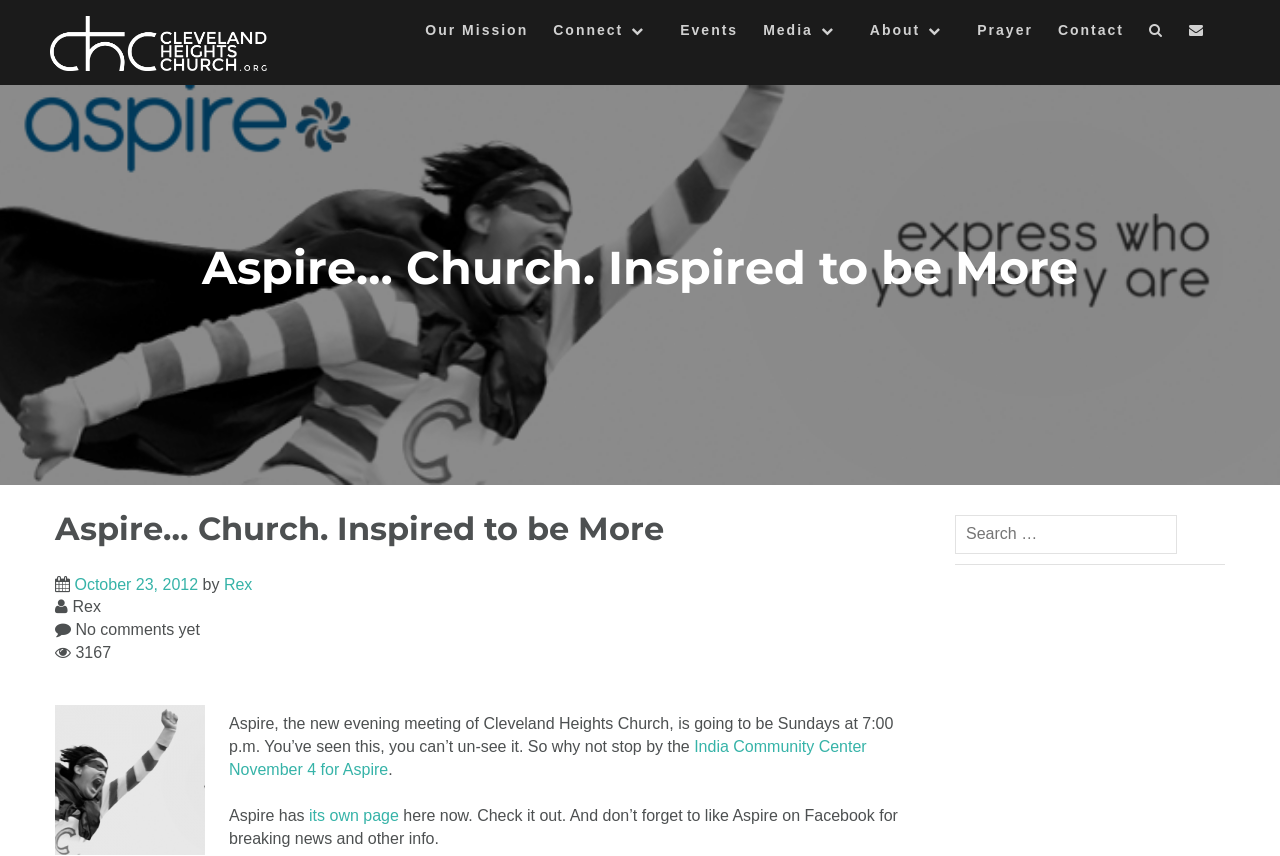Offer a detailed account of what is visible on the webpage.

The webpage is about Aspire Church, a Cleveland Heights Church. At the top, there is a logo of Cleveland Heights Church, accompanied by a link to the church's website. Below the logo, there is a navigation menu with links to various sections of the website, including "Our Mission", "Connect", "Events", "Media", "About", "Prayer", and "Contact". 

To the right of the navigation menu, there are two buttons, one with a search icon and the other with a settings icon. 

The main content of the webpage is divided into two sections. The left section has a header with the title "Aspire… Church. Inspired to be More". Below the header, there is a blog post with a title "Aspire… Church. Inspired to be More" and a date "October 23, 2012". The post is written by "Rex" and has no comments yet. The post announces the launch of Aspire, a new evening meeting of Cleveland Heights Church, and invites readers to stop by the India Community Center on November 4. There is also a link to Aspire's own page and a call to like Aspire on Facebook.

To the right of the blog post, there is a sidebar with a search box and a label "Search for:". 

At the bottom of the webpage, there is an image of a person, Super Julian.